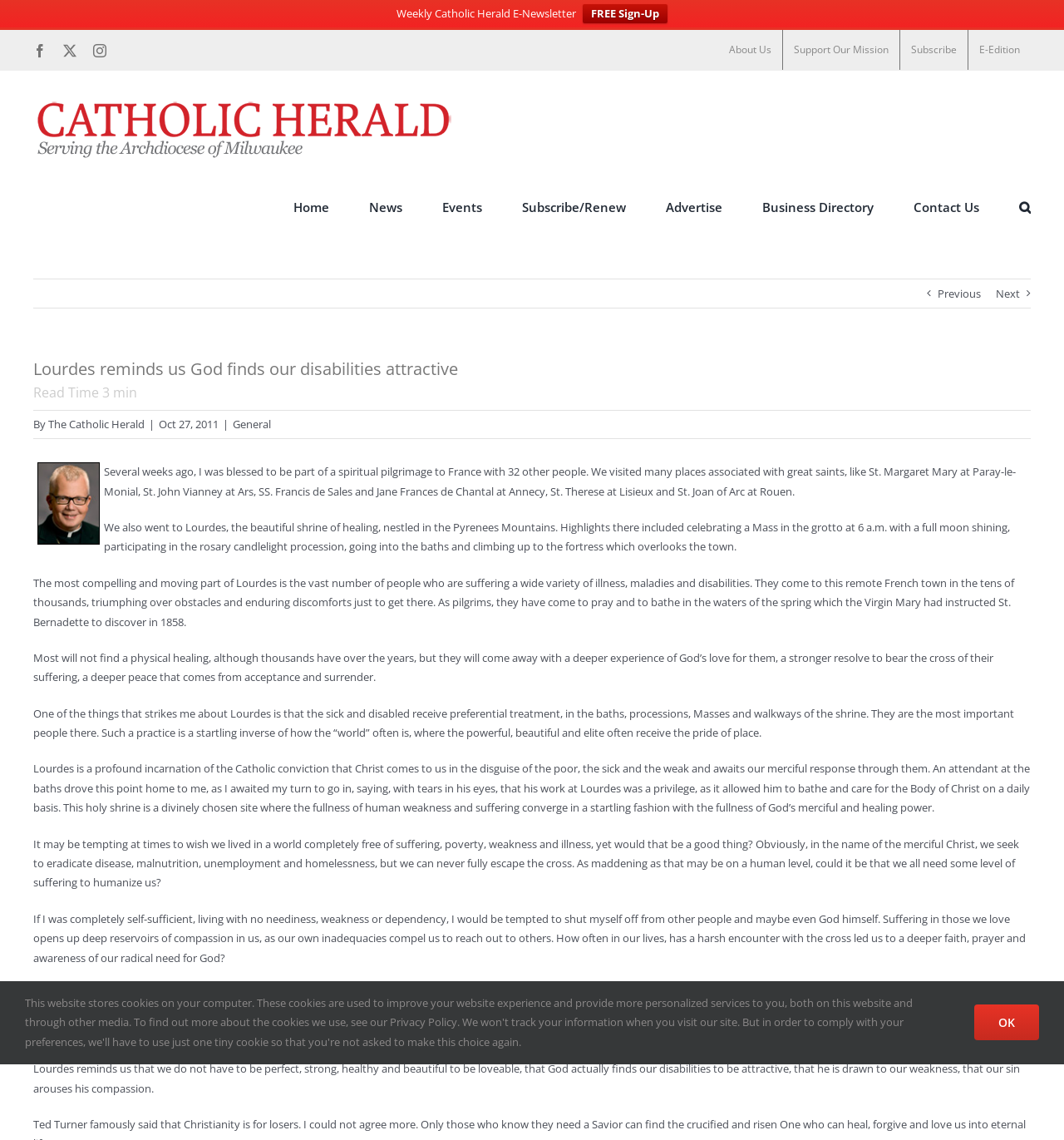Kindly determine the bounding box coordinates of the area that needs to be clicked to fulfill this instruction: "Visit the About Us page".

[0.675, 0.026, 0.735, 0.061]